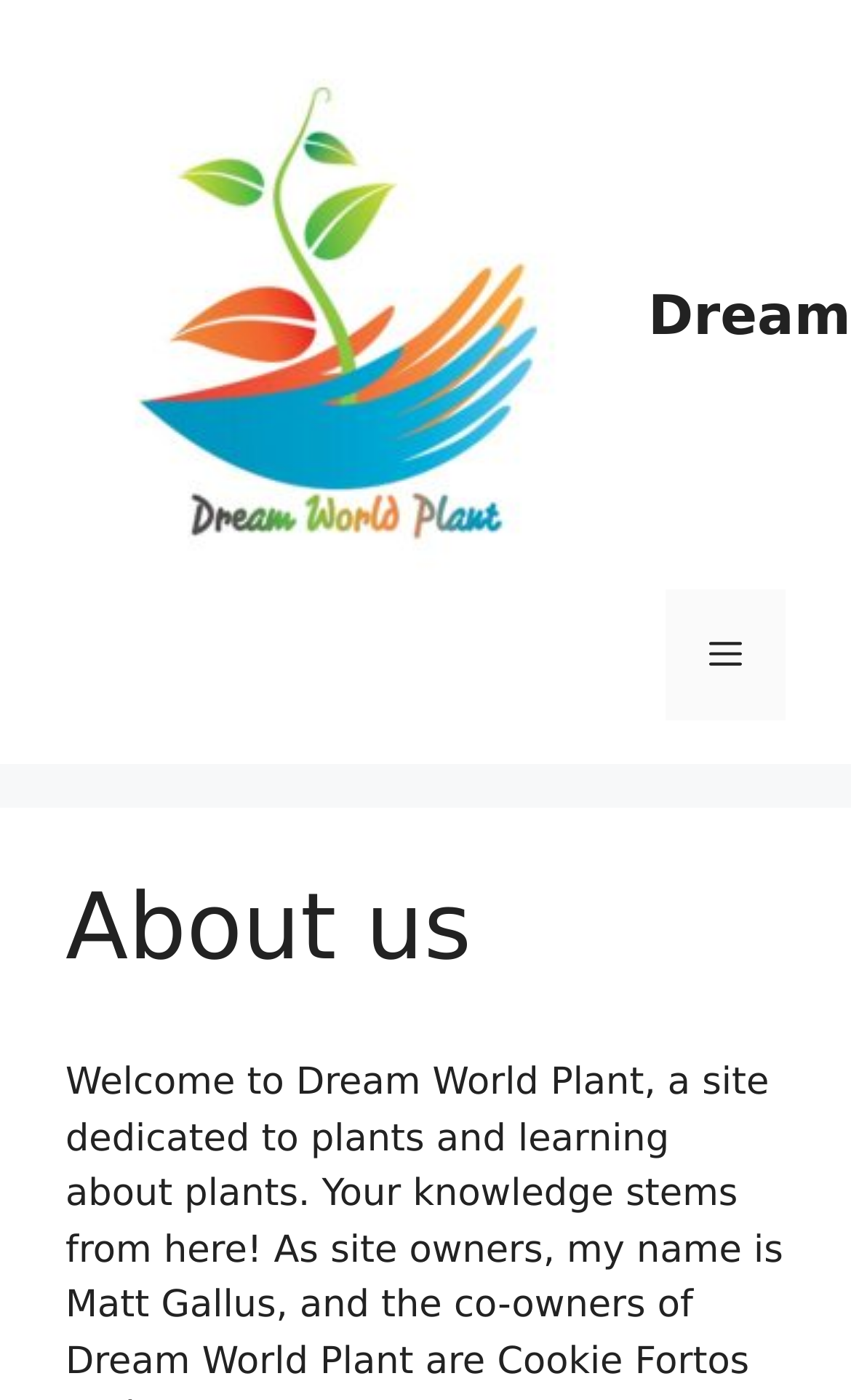Please give a succinct answer to the question in one word or phrase:
What is the position of the navigation element?

Top right